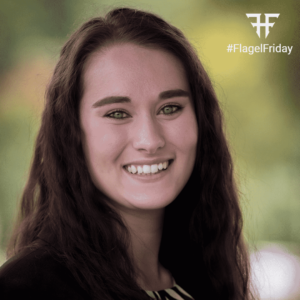Provide your answer in a single word or phrase: 
How long has Daniela been with Flagel Huber Flagel?

2½ years